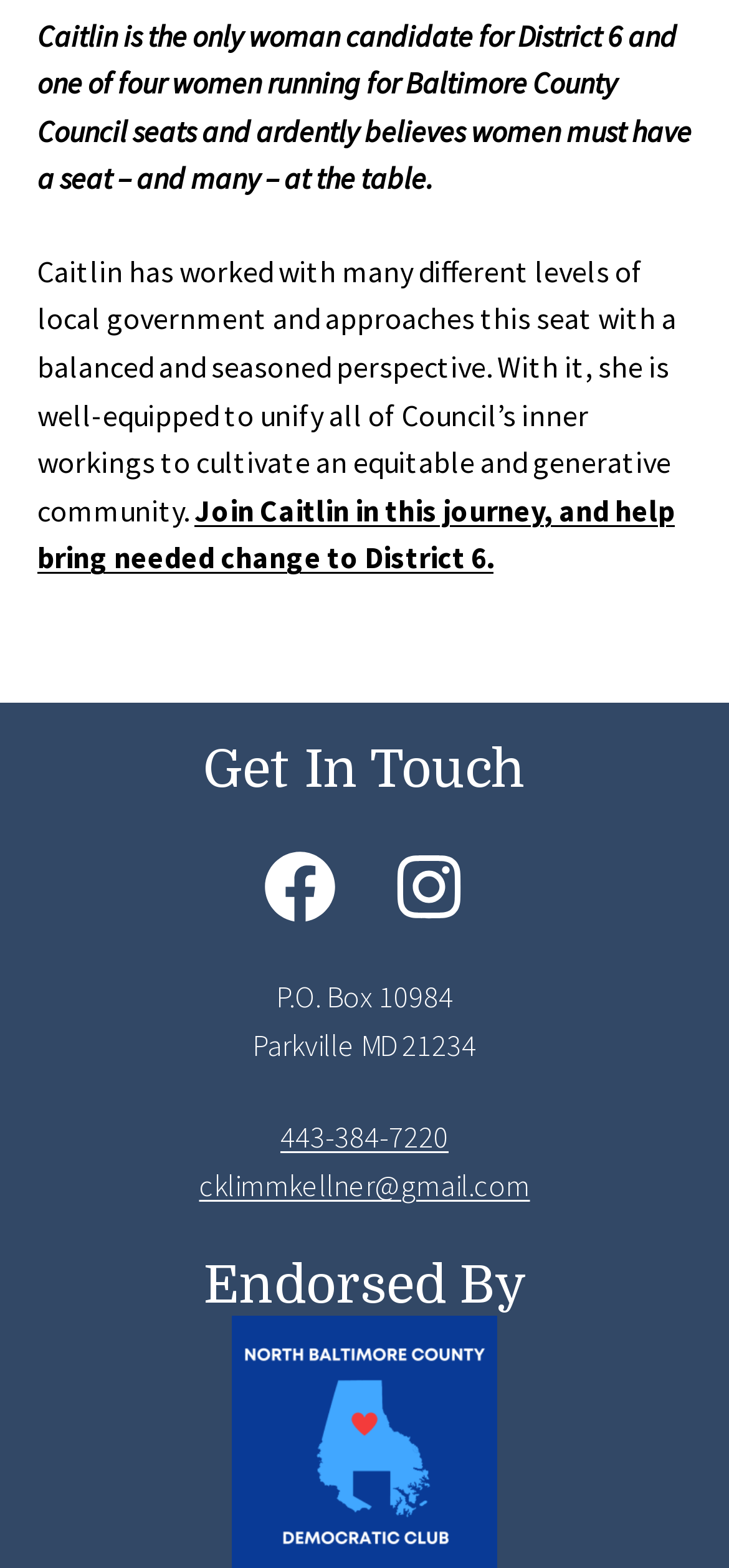What is the zip code of Caitlin's address?
Provide an in-depth and detailed explanation in response to the question.

The zip code is mentioned in the StaticText element with OCR text 'Parkville MD 21234'.